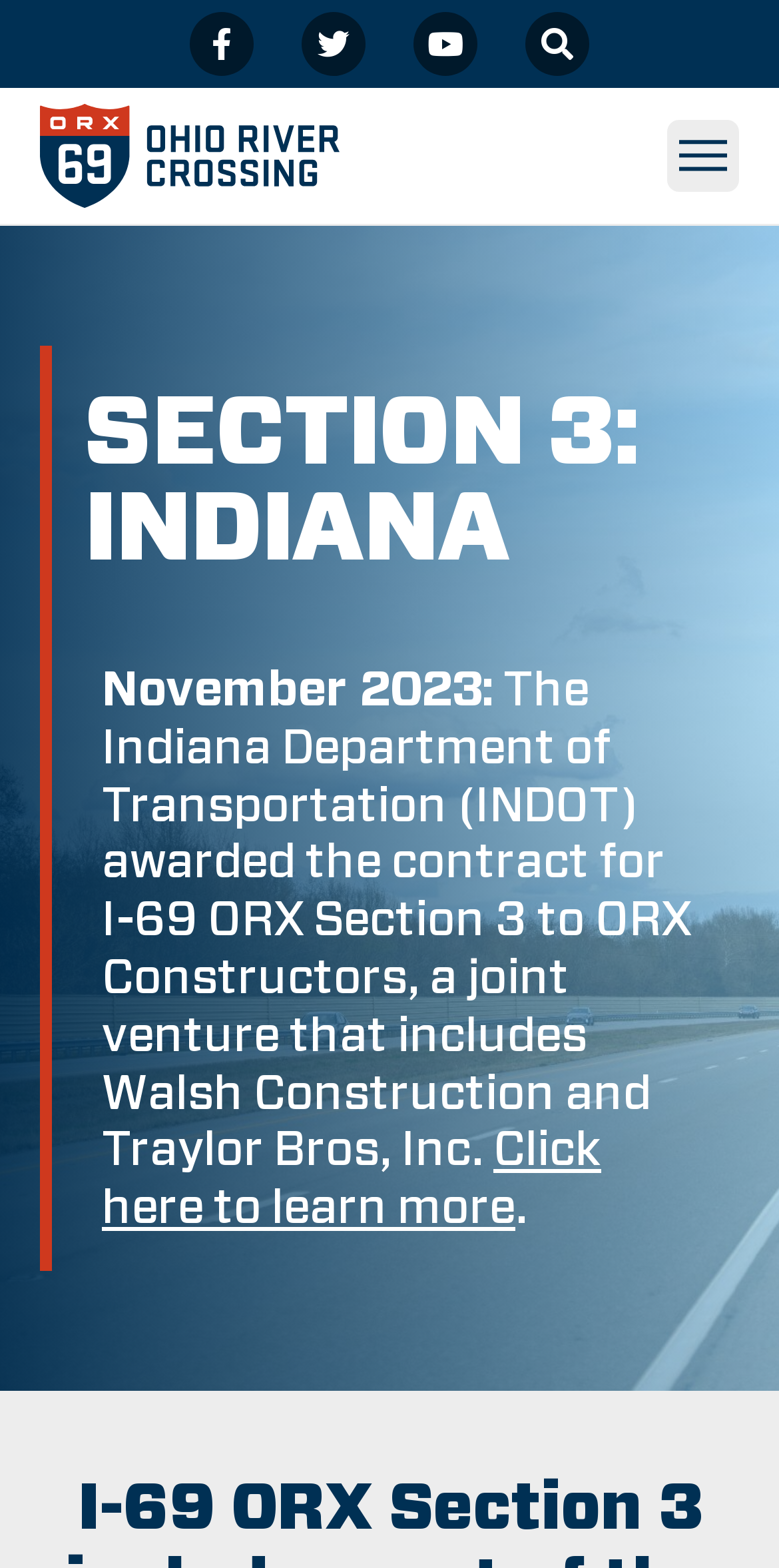Identify the bounding box of the UI component described as: "Twitter".

[0.387, 0.008, 0.469, 0.048]